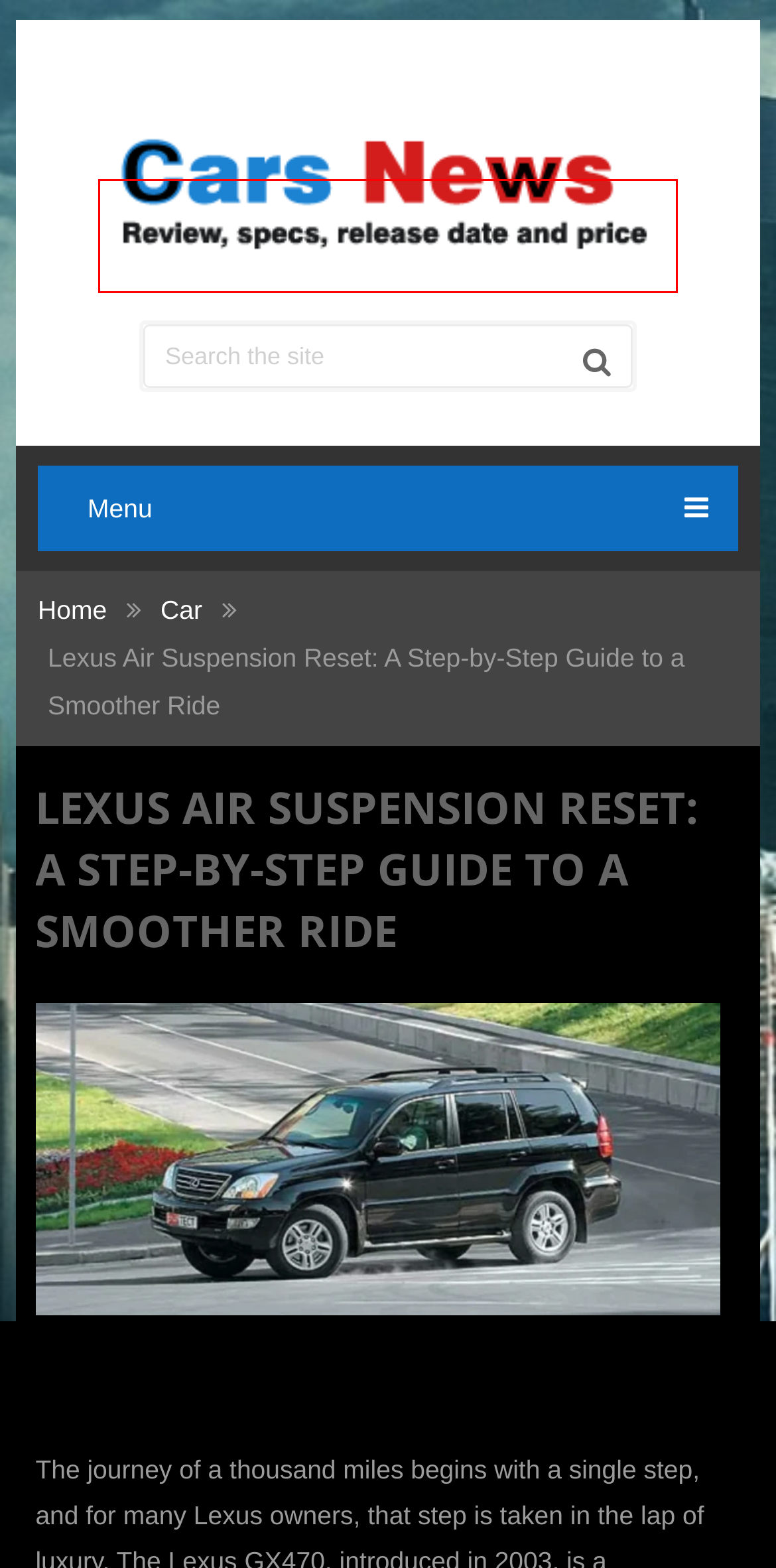Observe the screenshot of a webpage with a red bounding box highlighting an element. Choose the webpage description that accurately reflects the new page after the element within the bounding box is clicked. Here are the candidates:
A. Business Archives - Cars News 2024
B. Home - Cars News 2024
C. Car Archives - Cars News 2024
D. The Science Behind Ceramic Coating
E. Cadillac Archives - Cars News 2024
F. Land Rover Archives - Cars News 2024
G. Hyundai Archives - Cars News 2024
H. Cars News 2024 - Review, specs, release date and price

H